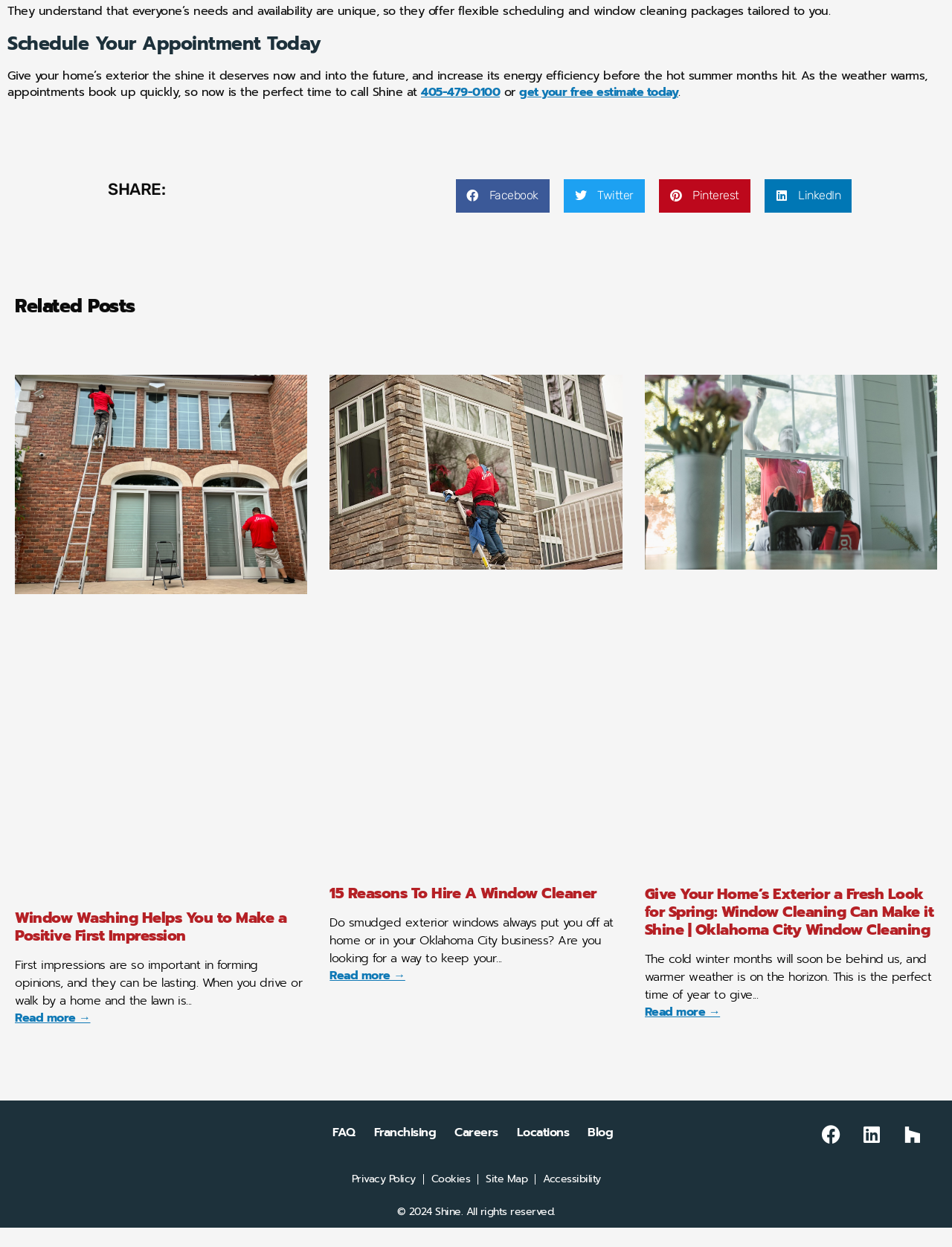Please locate the bounding box coordinates for the element that should be clicked to achieve the following instruction: "Get a free estimate today". Ensure the coordinates are given as four float numbers between 0 and 1, i.e., [left, top, right, bottom].

[0.545, 0.082, 0.712, 0.096]